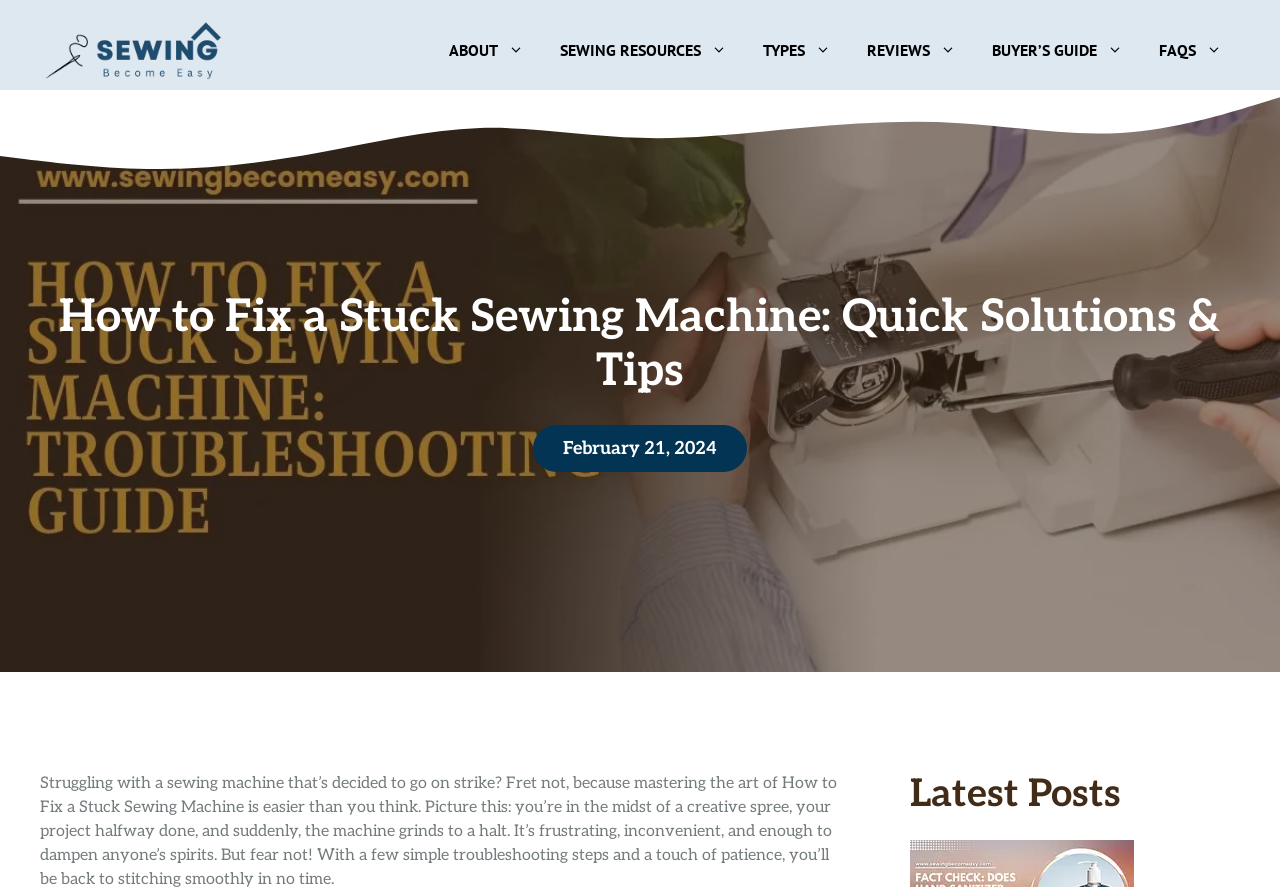Using the provided element description, identify the bounding box coordinates as (top-left x, top-left y, bottom-right x, bottom-right y). Ensure all values are between 0 and 1. Description: Sewing Resources

[0.423, 0.023, 0.582, 0.09]